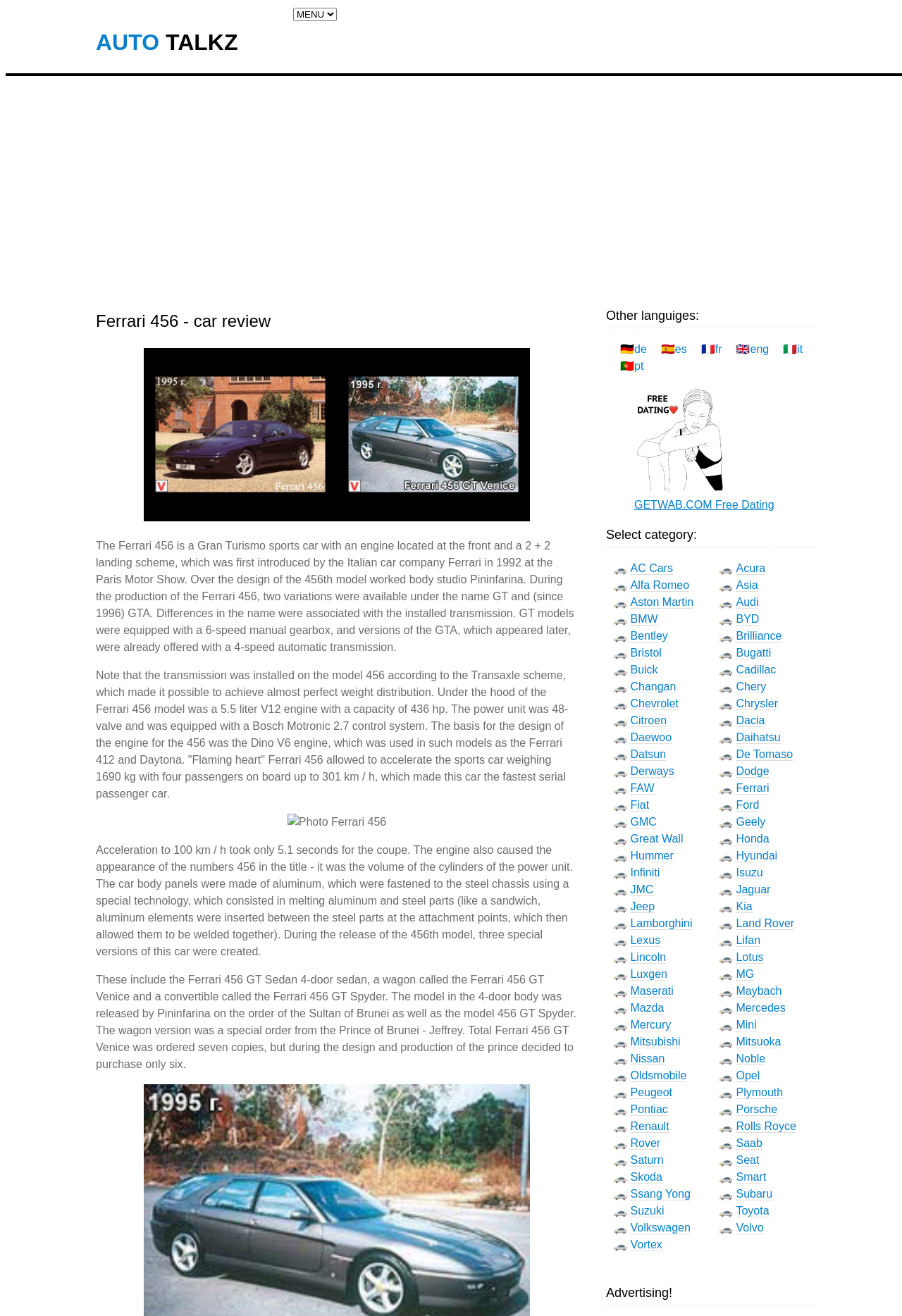Please mark the bounding box coordinates of the area that should be clicked to carry out the instruction: "View the photo of Ferrari 456".

[0.16, 0.264, 0.587, 0.396]